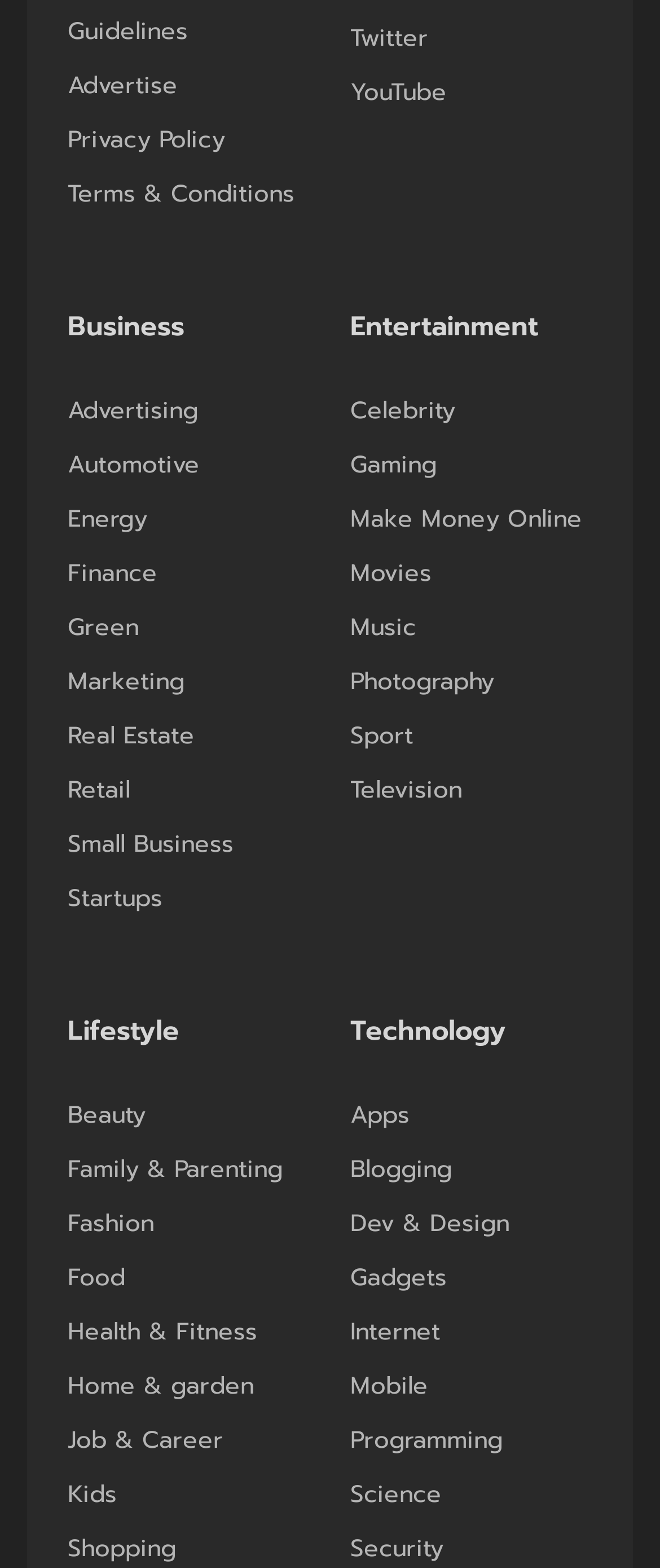Use a single word or phrase to answer the question:
What is the first subcategory under Business?

Advertising